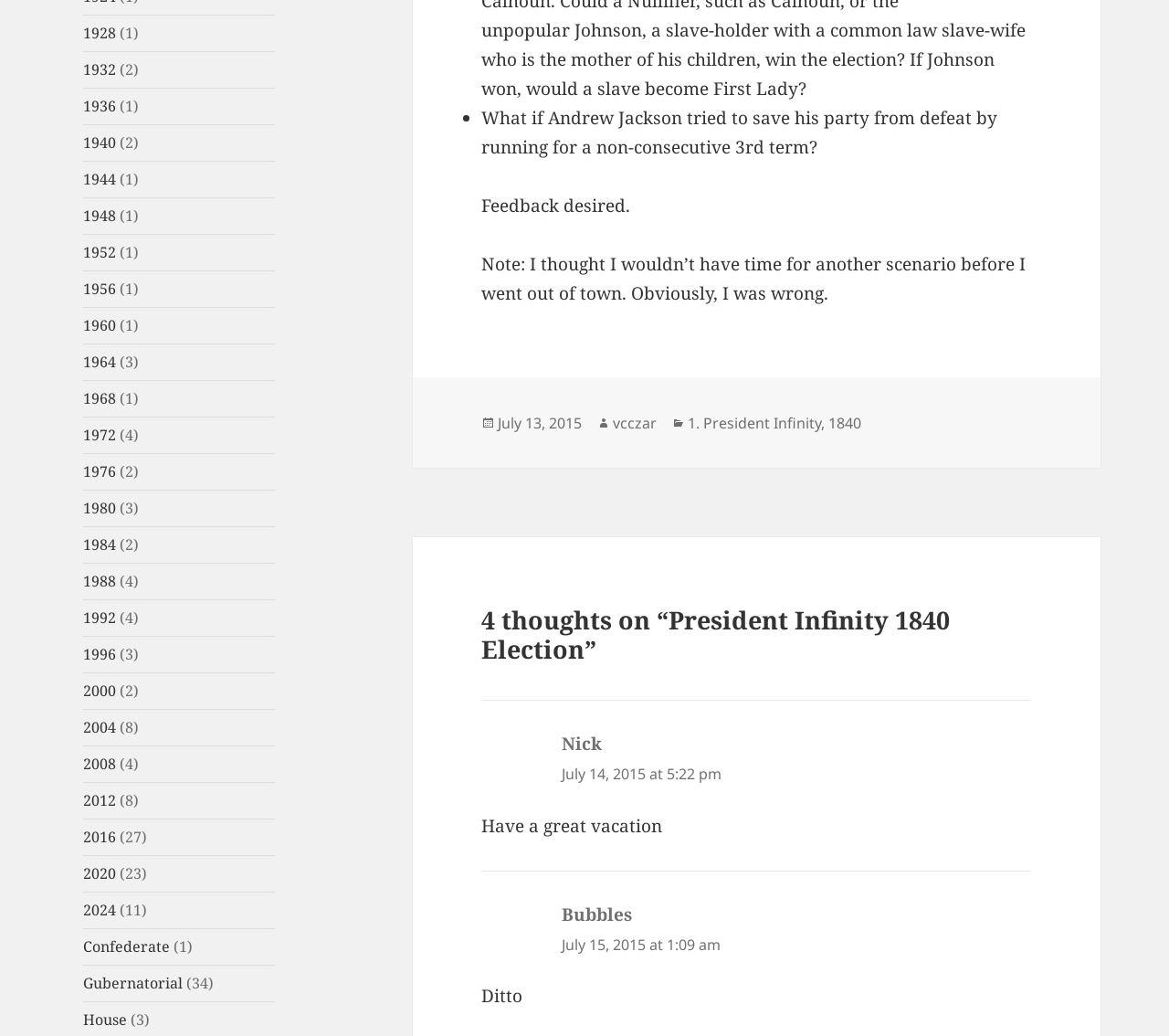Locate the bounding box coordinates of the item that should be clicked to fulfill the instruction: "Click on the link 'President Infinity 1840 Election'".

[0.412, 0.585, 0.882, 0.641]